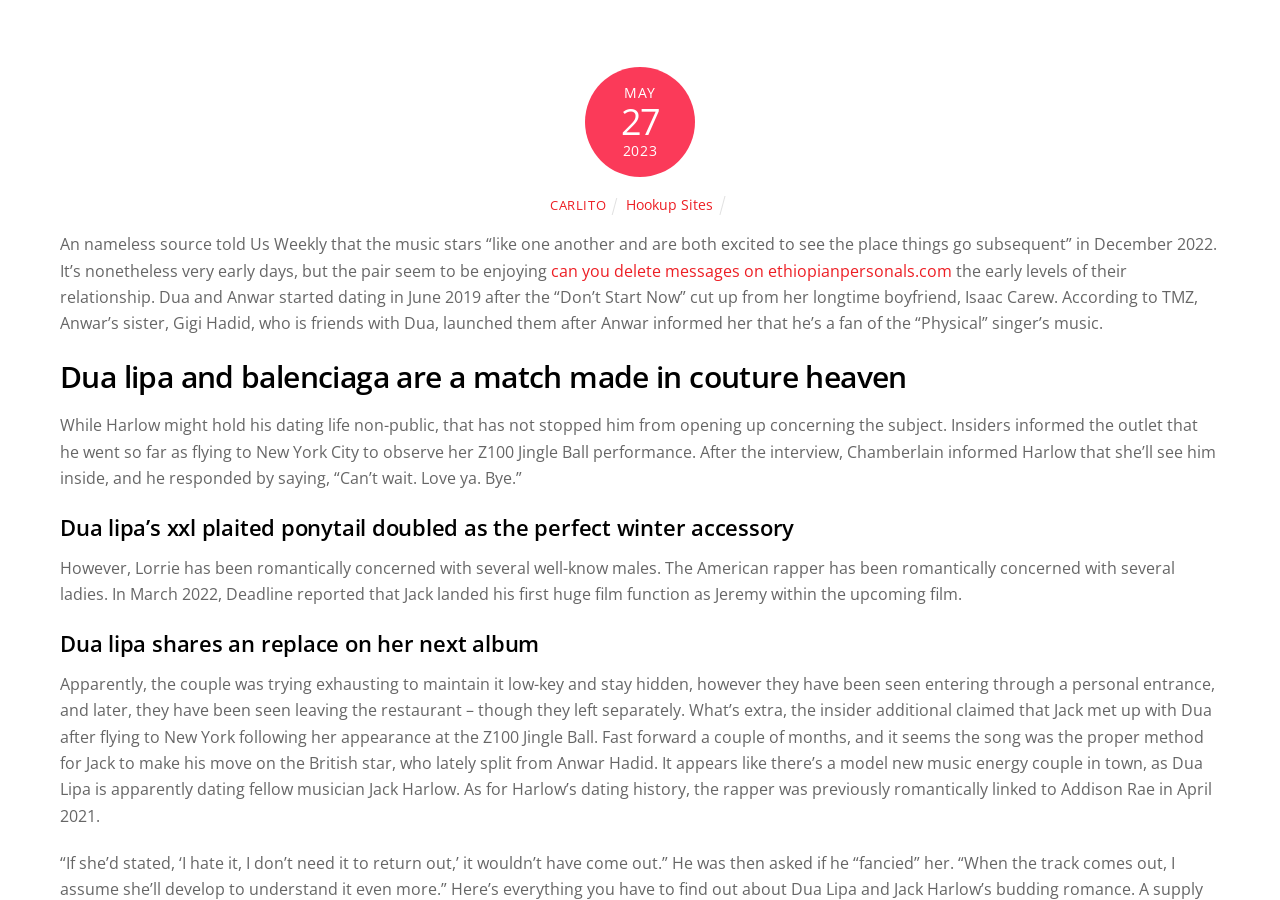Who is Dua Lipa's ex-boyfriend?
Answer the question with just one word or phrase using the image.

Isaac Carew